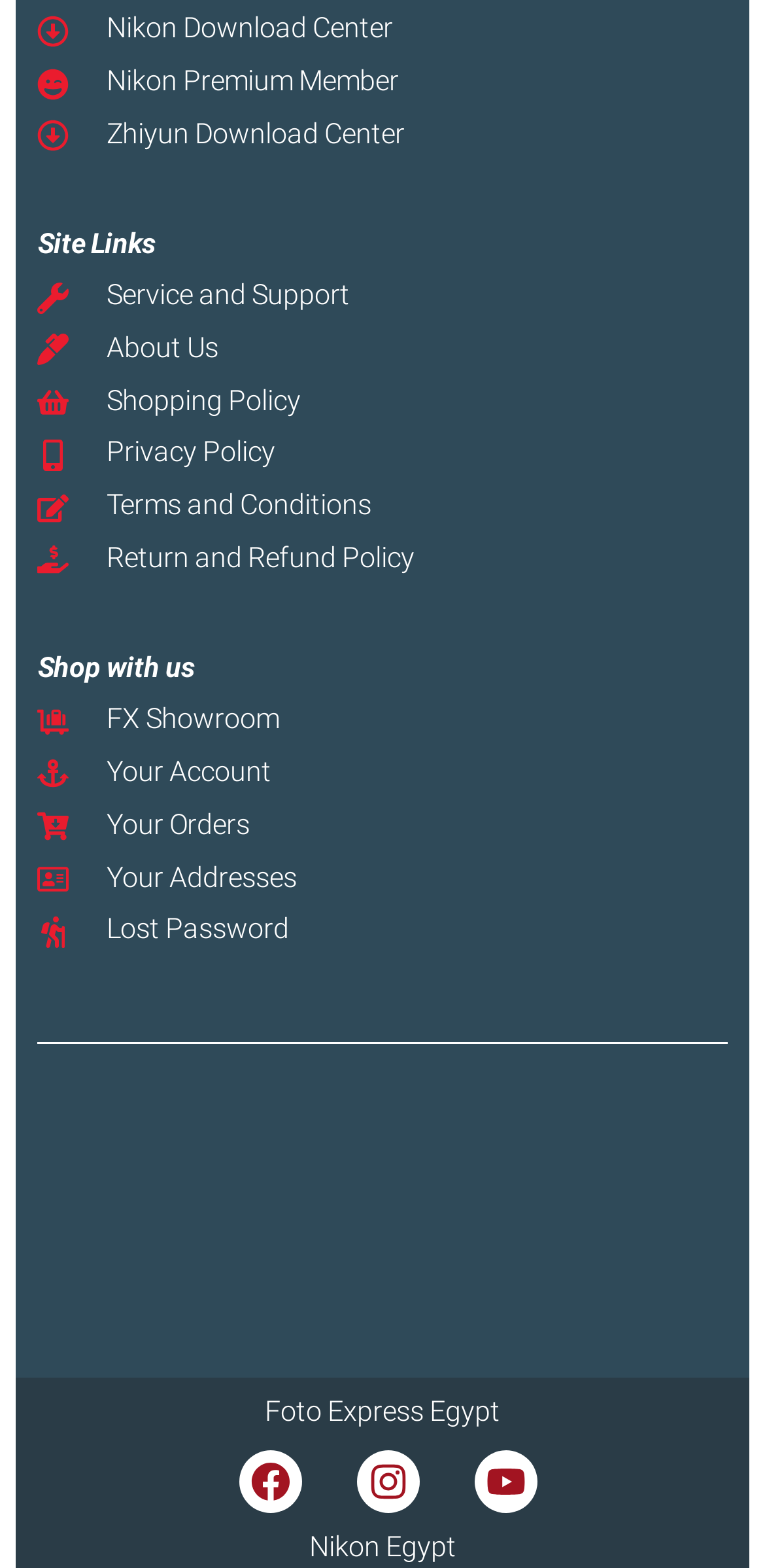How many links are present under 'Site Links'?
Using the image as a reference, give an elaborate response to the question.

I counted the number of links present under the 'Site Links' section, which are Service and Support, About Us, Shopping Policy, Privacy Policy, Terms and Conditions, Return and Refund Policy, and found that there are 7 links.